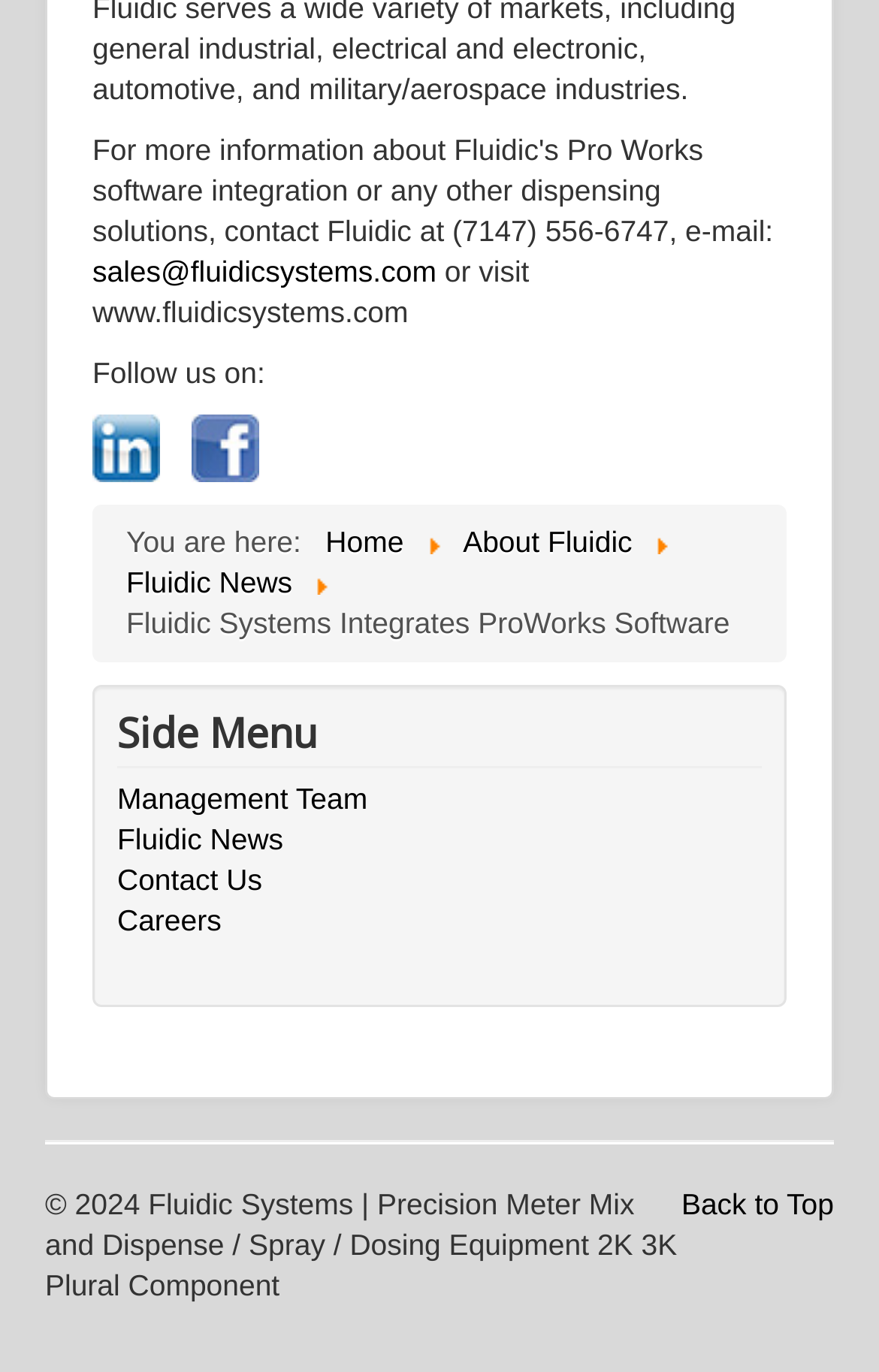Provide the bounding box coordinates of the area you need to click to execute the following instruction: "Go to the About Fluidic page".

[0.527, 0.383, 0.719, 0.407]